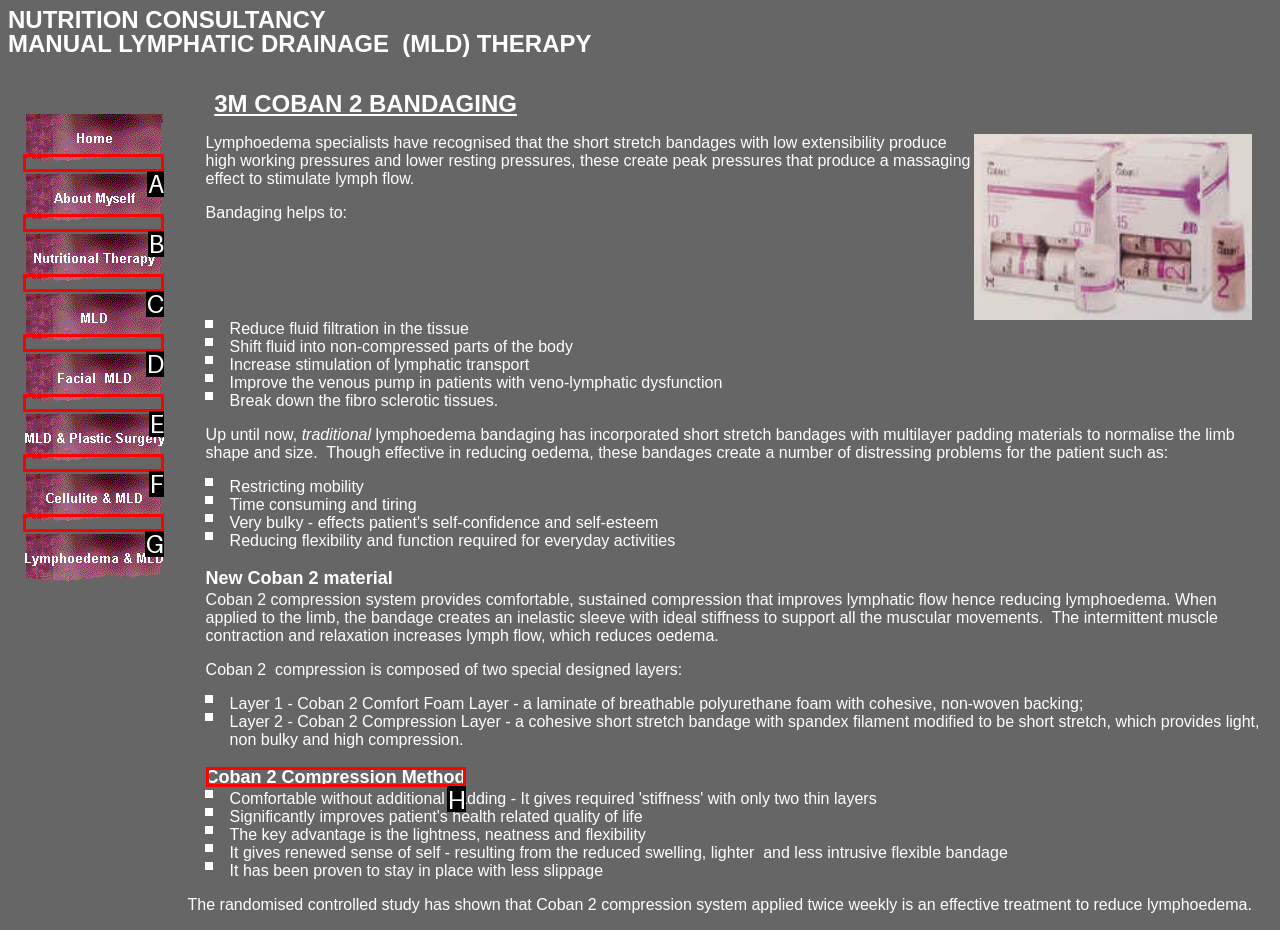Indicate the letter of the UI element that should be clicked to accomplish the task: Click the Coban 2 Compression Method link. Answer with the letter only.

H